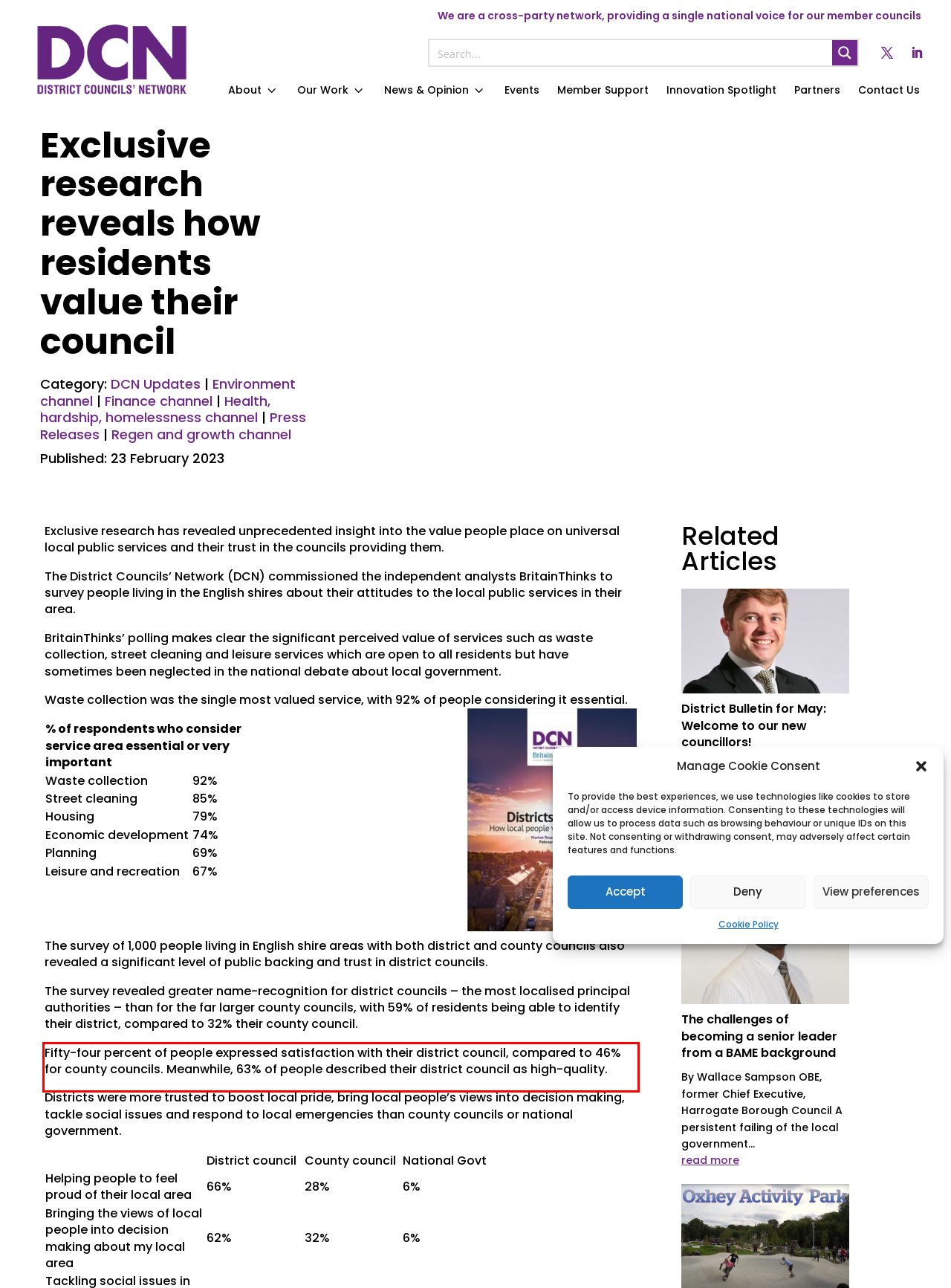Locate the red bounding box in the provided webpage screenshot and use OCR to determine the text content inside it.

Fifty-four percent of people expressed satisfaction with their district council, compared to 46% for county councils. Meanwhile, 63% of people described their district council as high-quality.